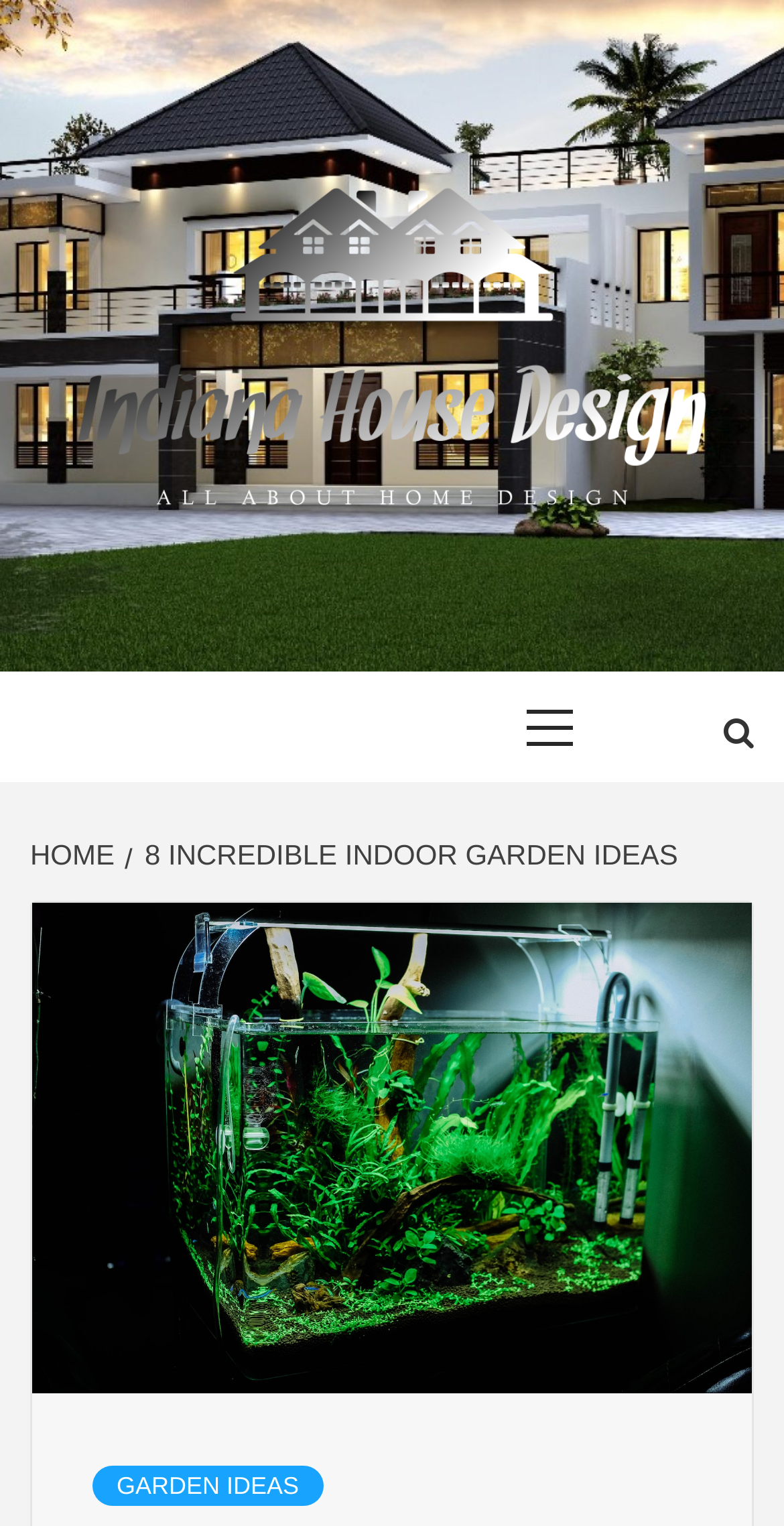What is the name of the website?
Please use the visual content to give a single word or phrase answer.

Indiana House Design